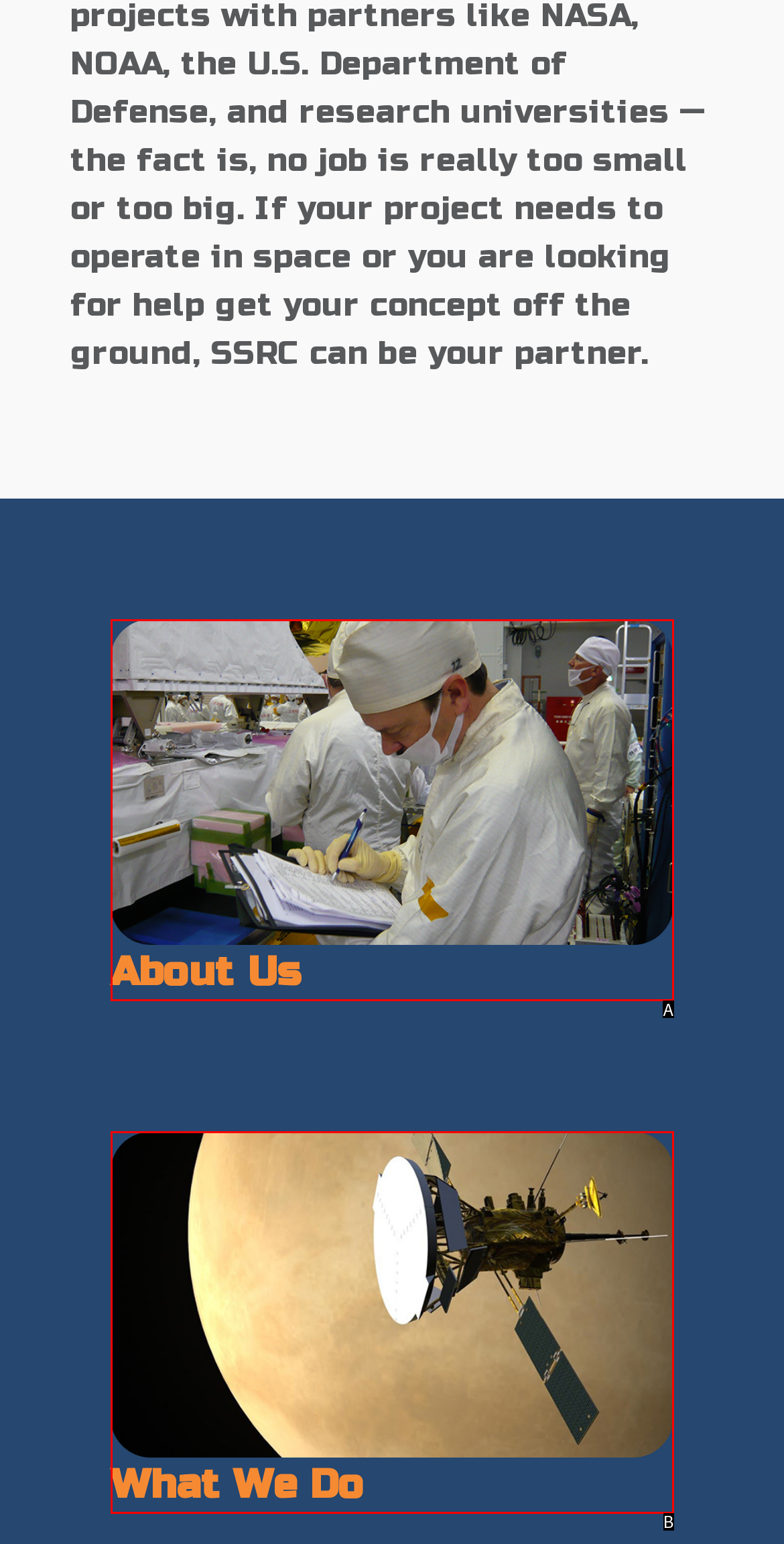Select the letter of the UI element that best matches: parent_node: About Us
Answer with the letter of the correct option directly.

A